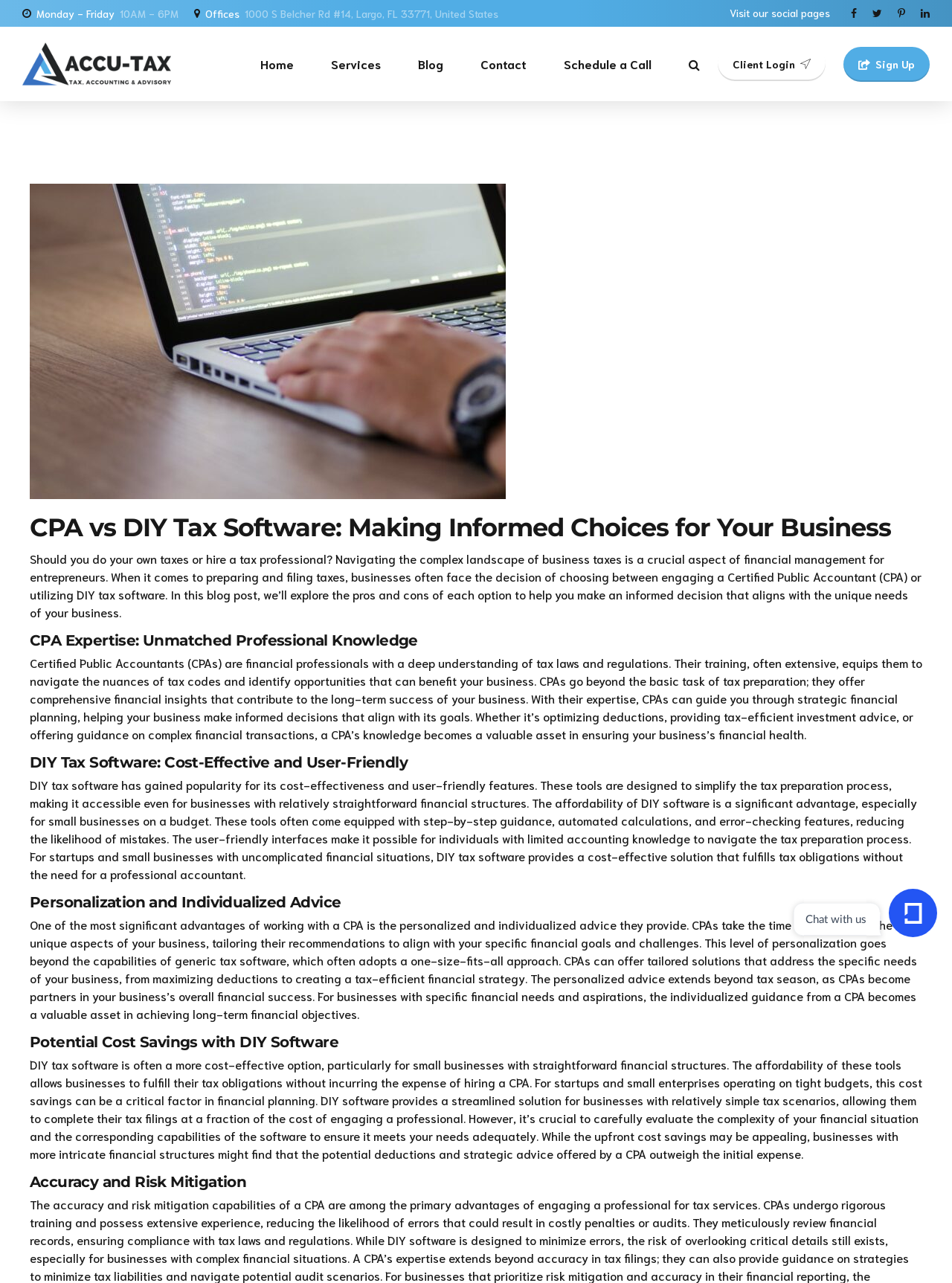What is the topic of the blog post?
Based on the visual, give a brief answer using one word or a short phrase.

CPA vs DIY Tax Software